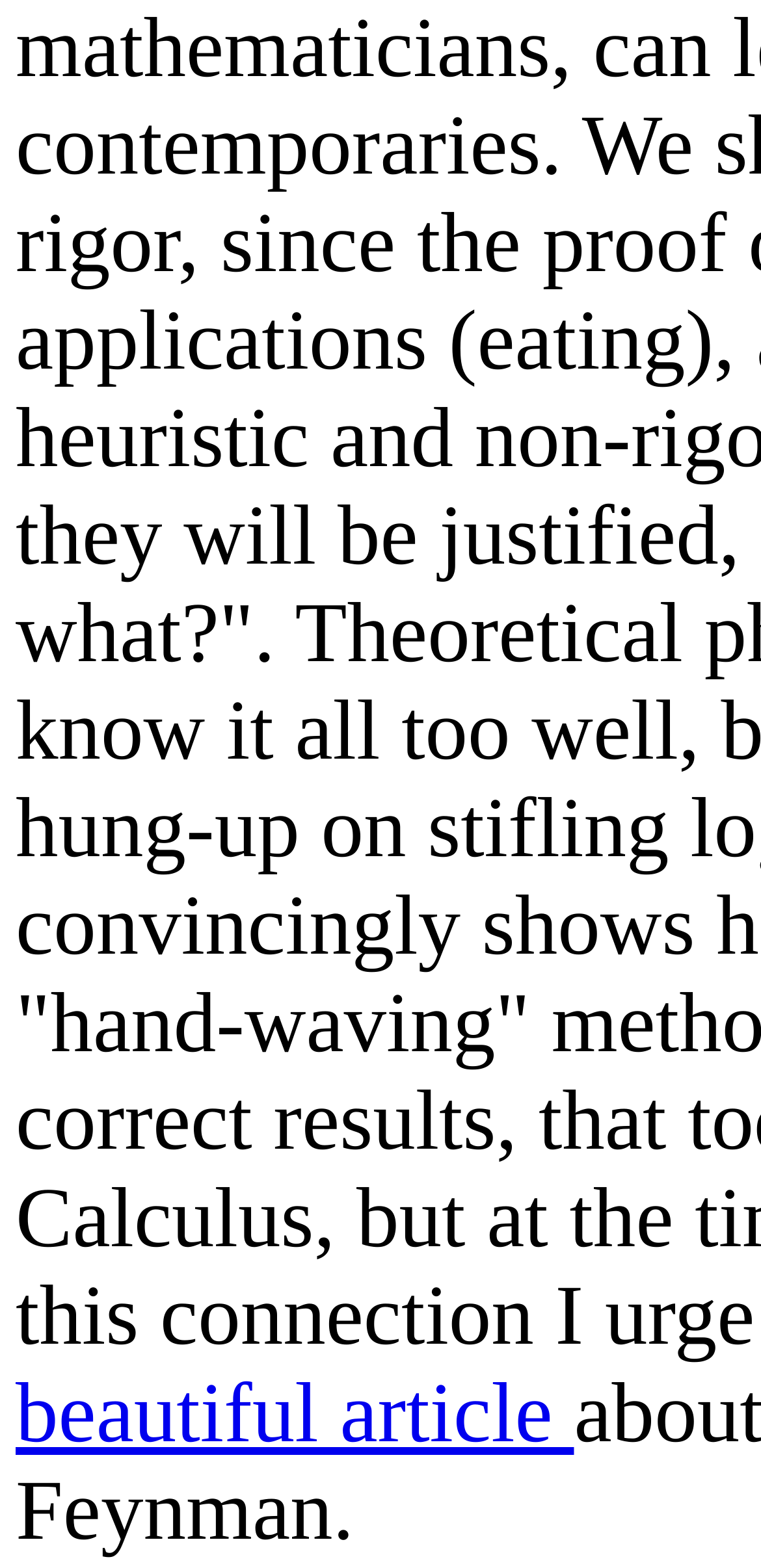Determine the bounding box of the UI component based on this description: "beautiful article". The bounding box coordinates should be four float values between 0 and 1, i.e., [left, top, right, bottom].

[0.021, 0.872, 0.754, 0.932]